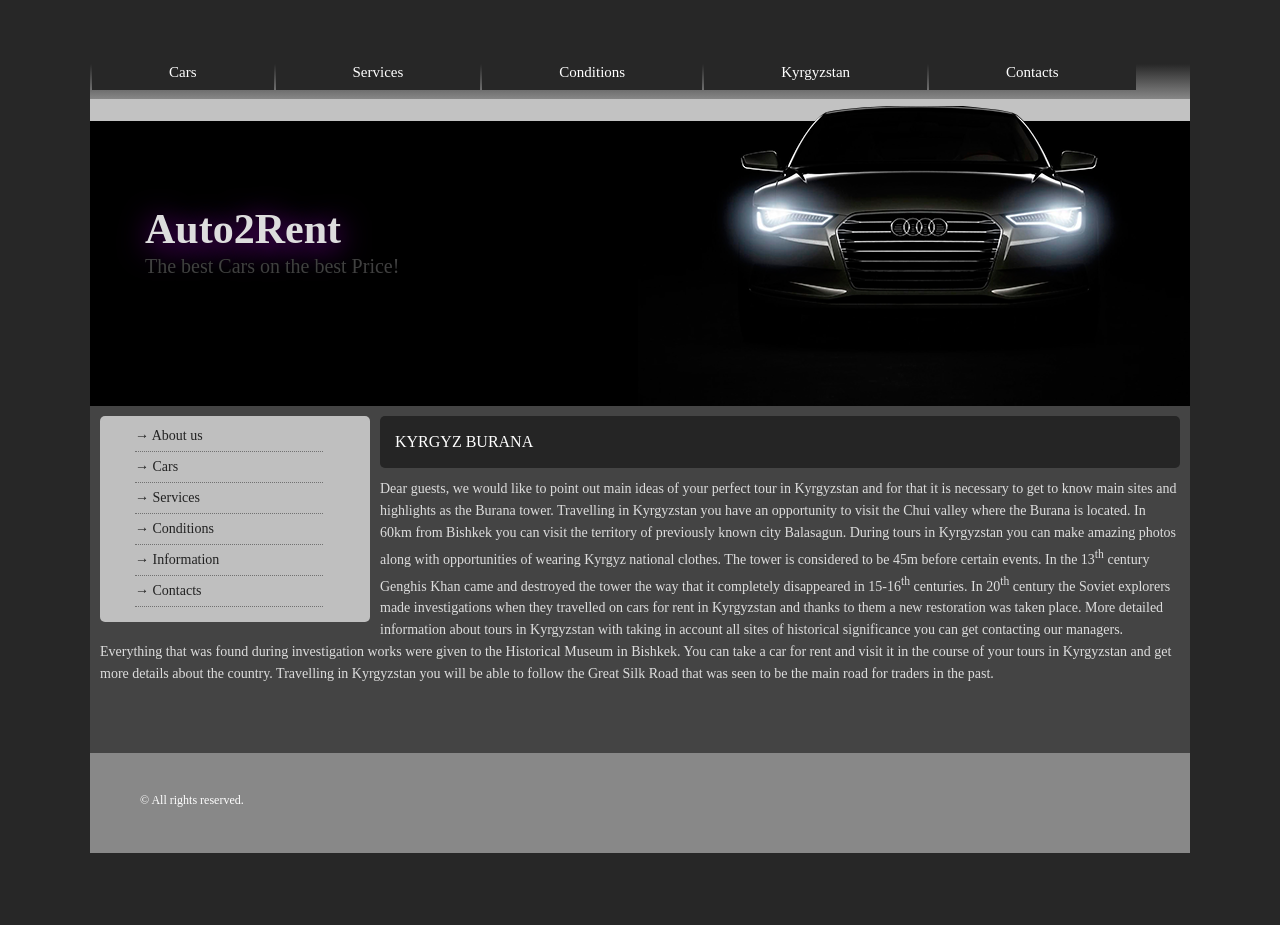Locate the bounding box of the UI element described in the following text: "Kyrgyzstan".

[0.55, 0.058, 0.724, 0.097]